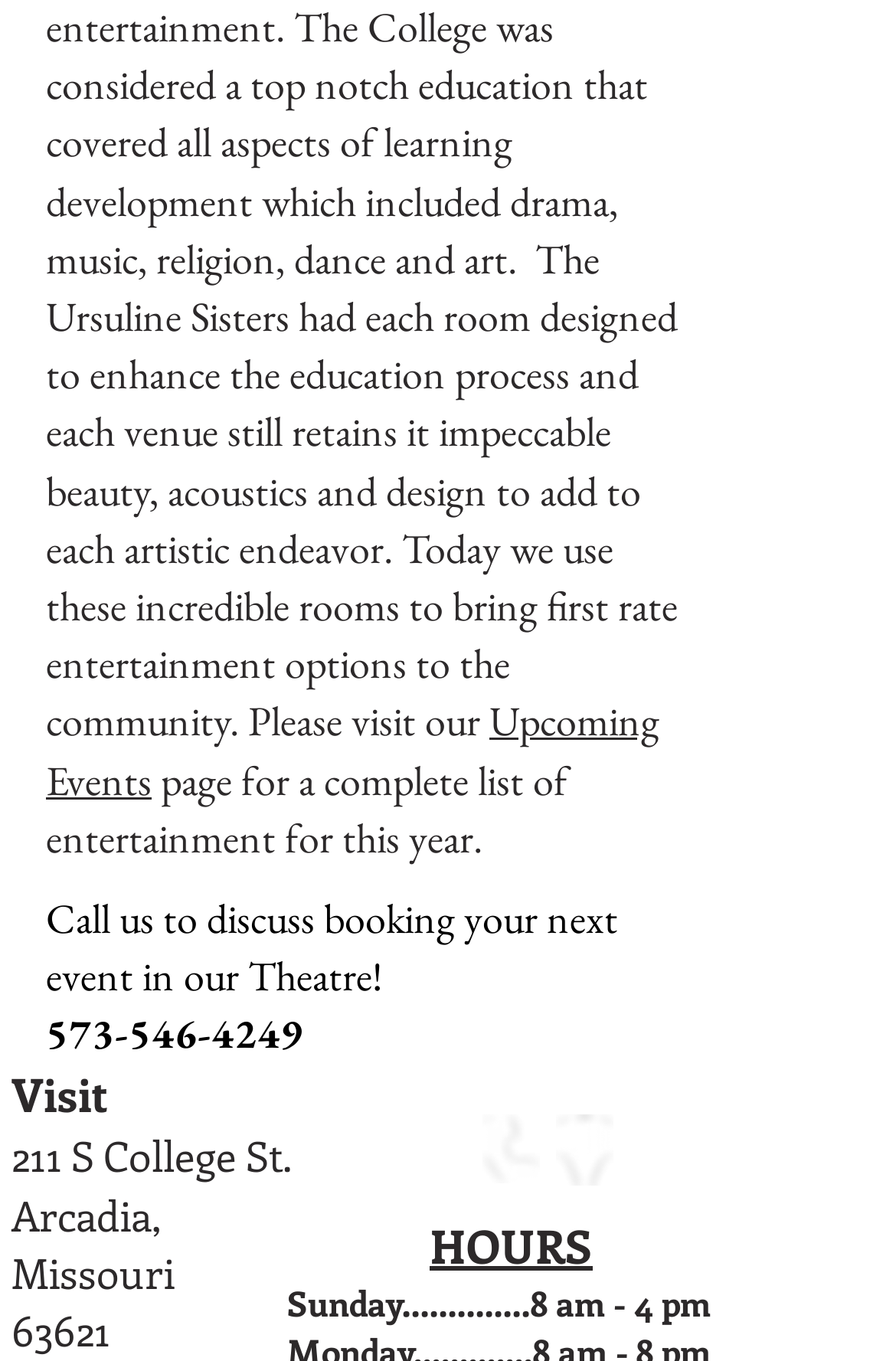Bounding box coordinates must be specified in the format (top-left x, top-left y, bottom-right x, bottom-right y). All values should be floating point numbers between 0 and 1. What are the bounding box coordinates of the UI element described as: 573-546-4249

[0.051, 0.74, 0.338, 0.779]